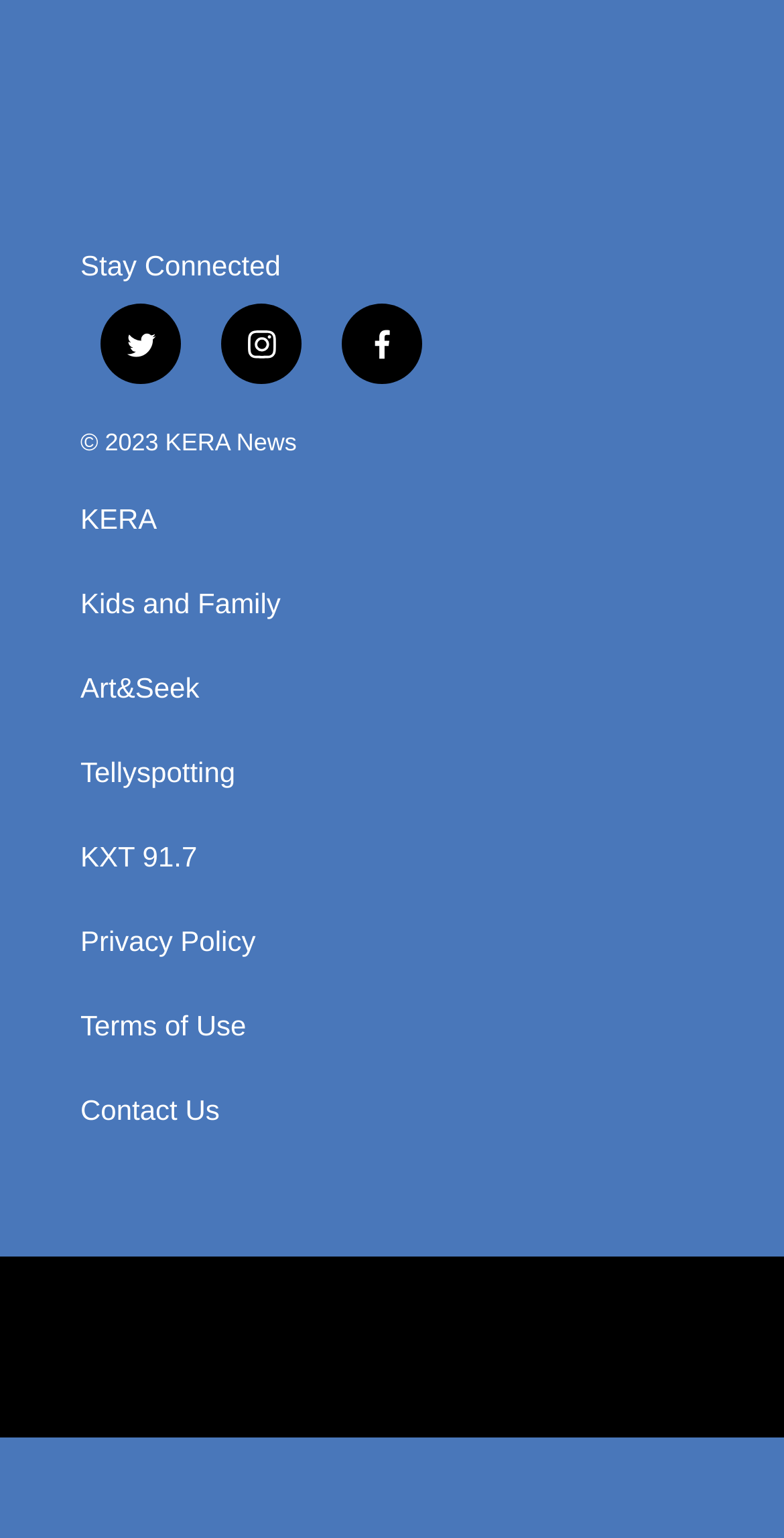Use a single word or phrase to answer the question:
How many links are below 'Stay Connected'?

7